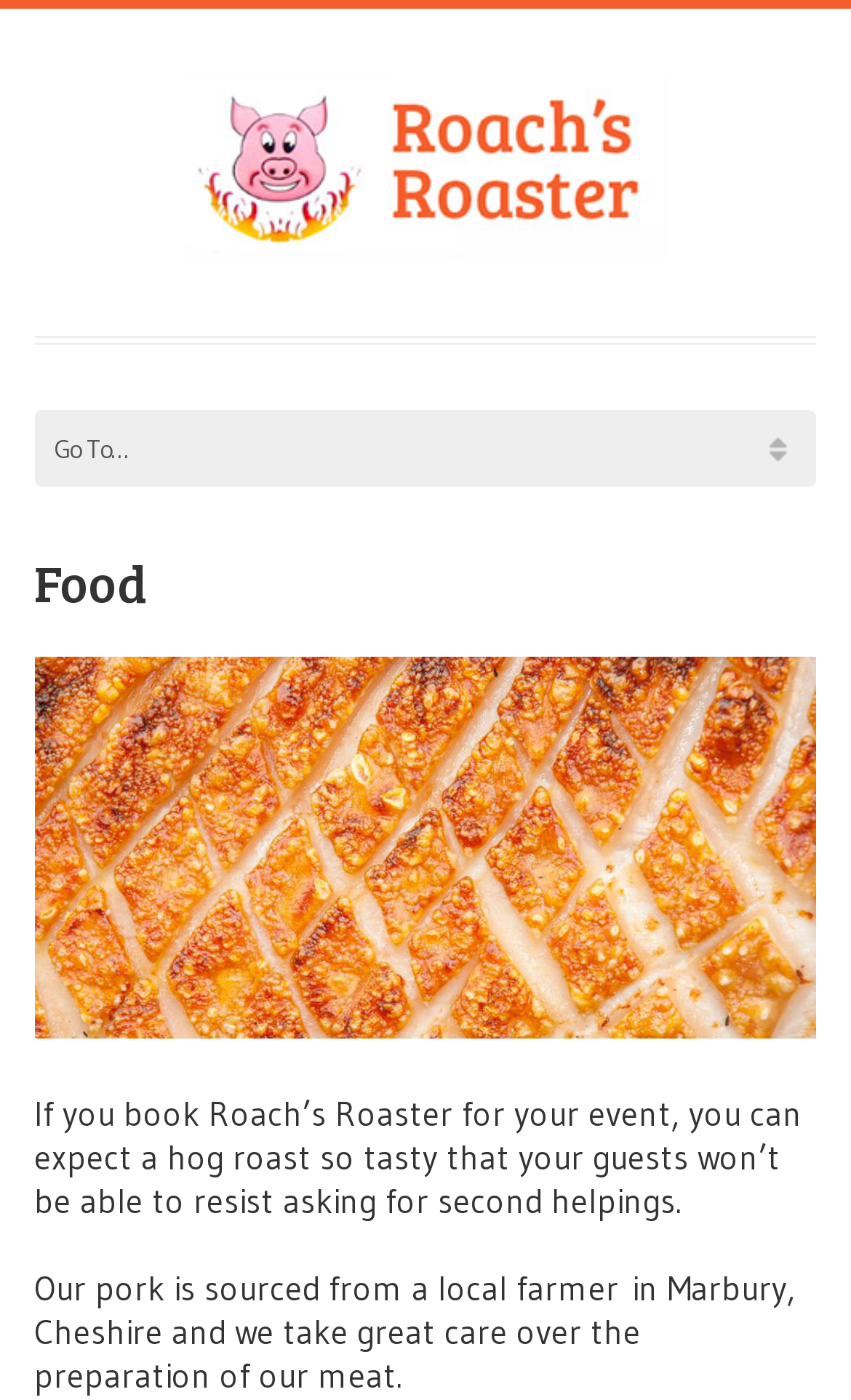What is the focus of Roach's Roaster's preparation?
Provide a detailed and extensive answer to the question.

The webpage text mentions, '...we take great care over the preparation of our meat.', indicating that Roach's Roaster focuses on preparing high-quality meat for their hog roast services.